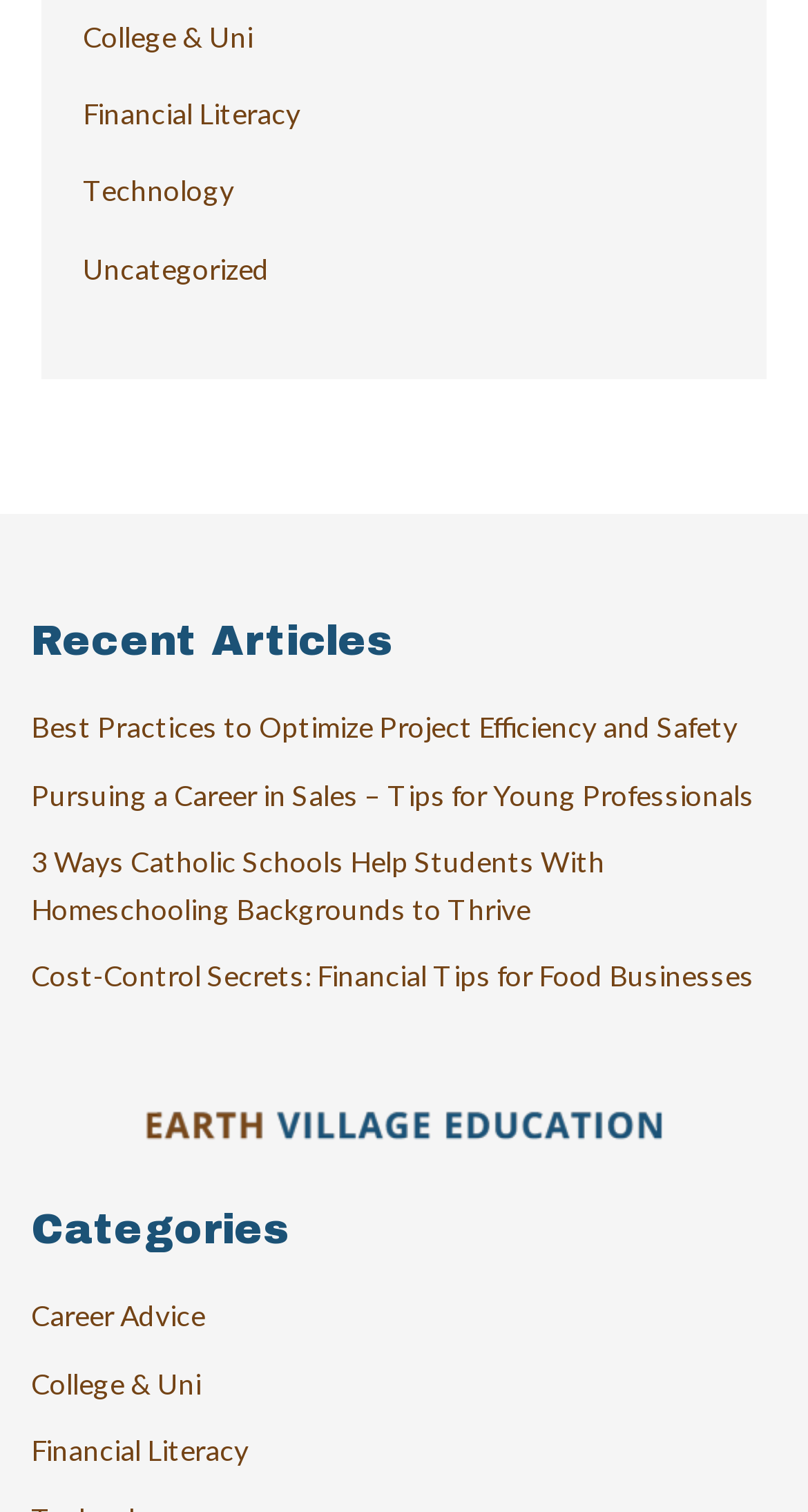Can you show the bounding box coordinates of the region to click on to complete the task described in the instruction: "Click on Career Advice"?

[0.038, 0.858, 0.254, 0.881]